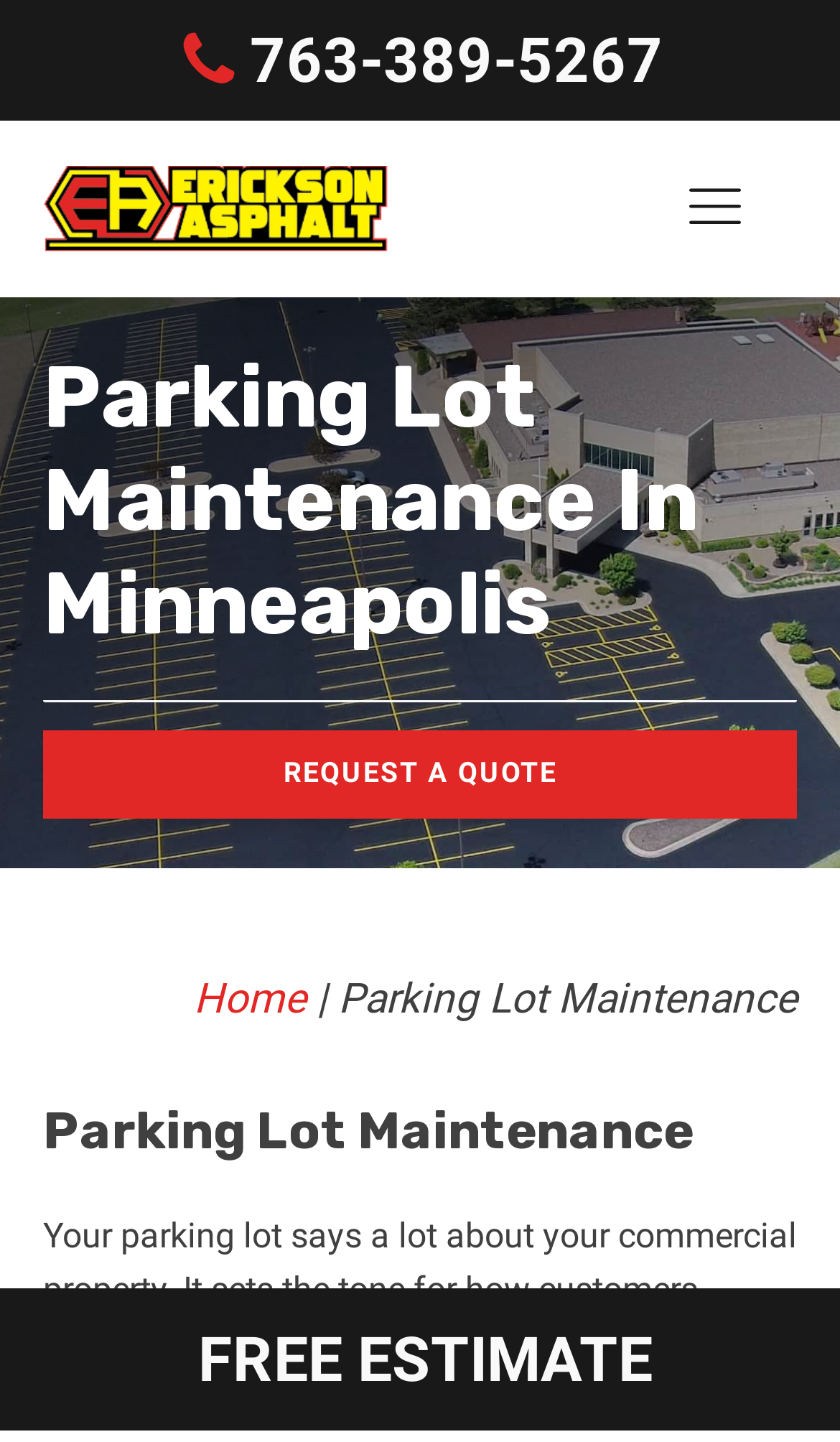Refer to the image and provide an in-depth answer to the question:
How can I get a quote?

I found the way to get a quote by looking at the link element with the text 'REQUEST A QUOTE' which is located in the middle of the page.